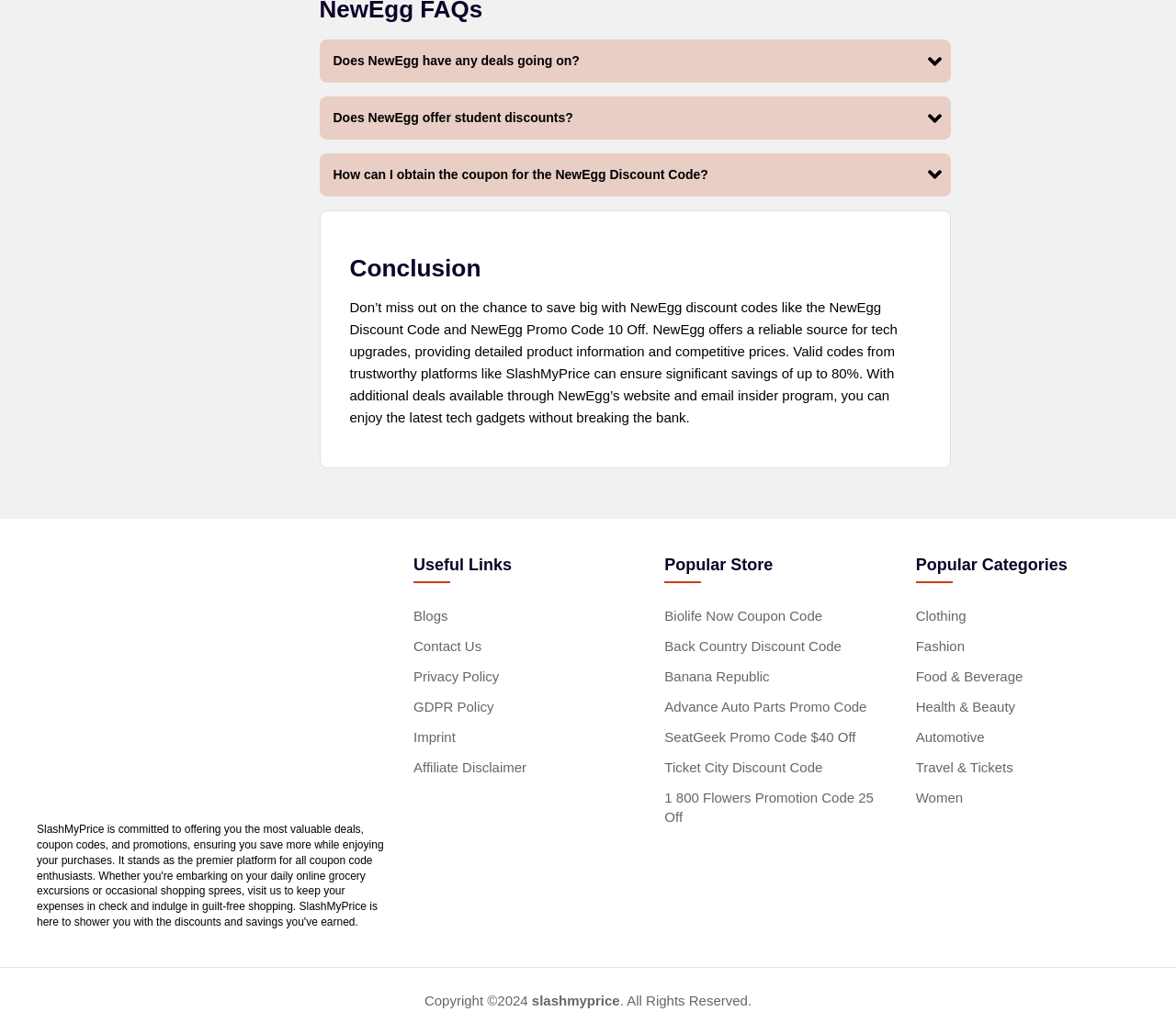Identify the bounding box coordinates for the element that needs to be clicked to fulfill this instruction: "Click on 'Food & Beverage'". Provide the coordinates in the format of four float numbers between 0 and 1: [left, top, right, bottom].

[0.779, 0.653, 0.87, 0.669]